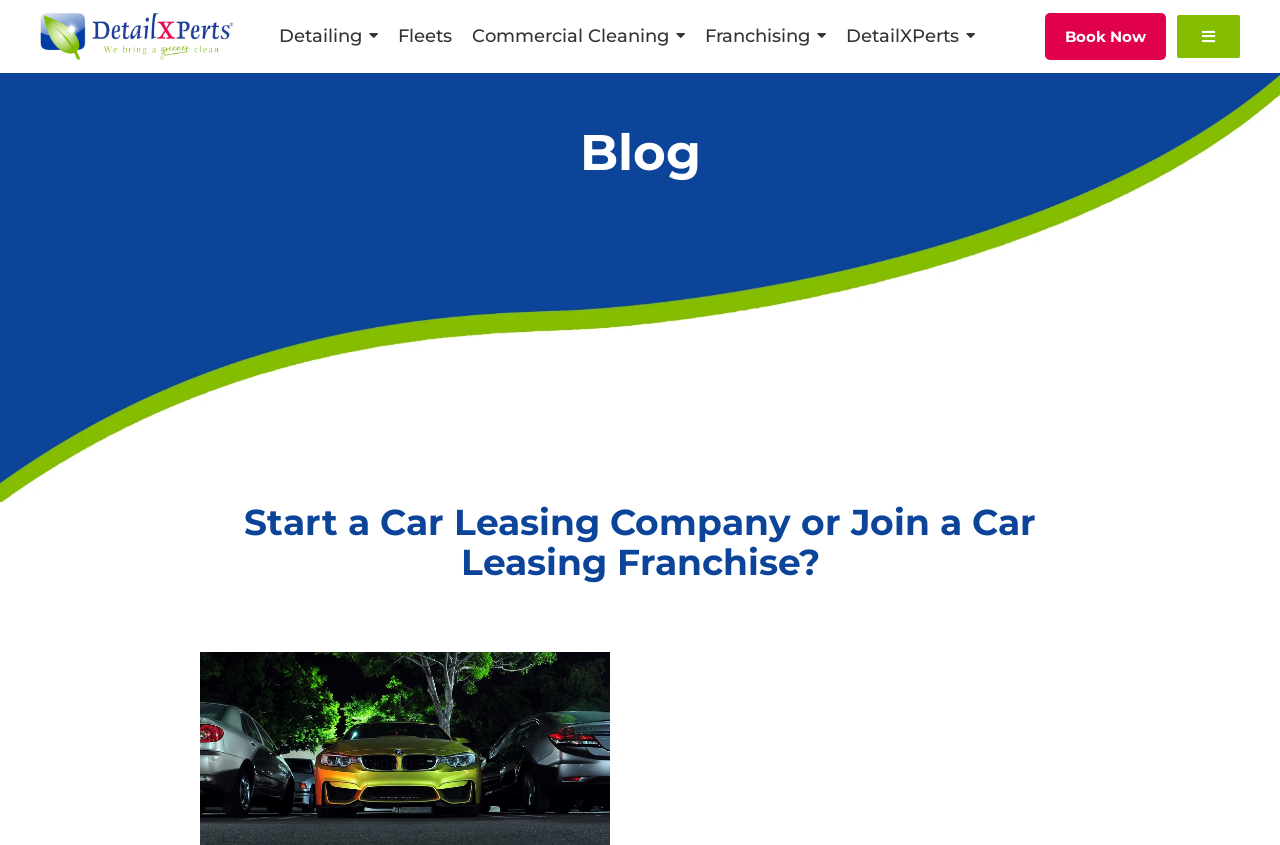What is the main topic of this webpage?
Please answer the question with as much detail and depth as you can.

Based on the heading 'Start a Car Leasing Company or Join a Car Leasing Franchise?' and the links related to car leasing, it is clear that the main topic of this webpage is car leasing.